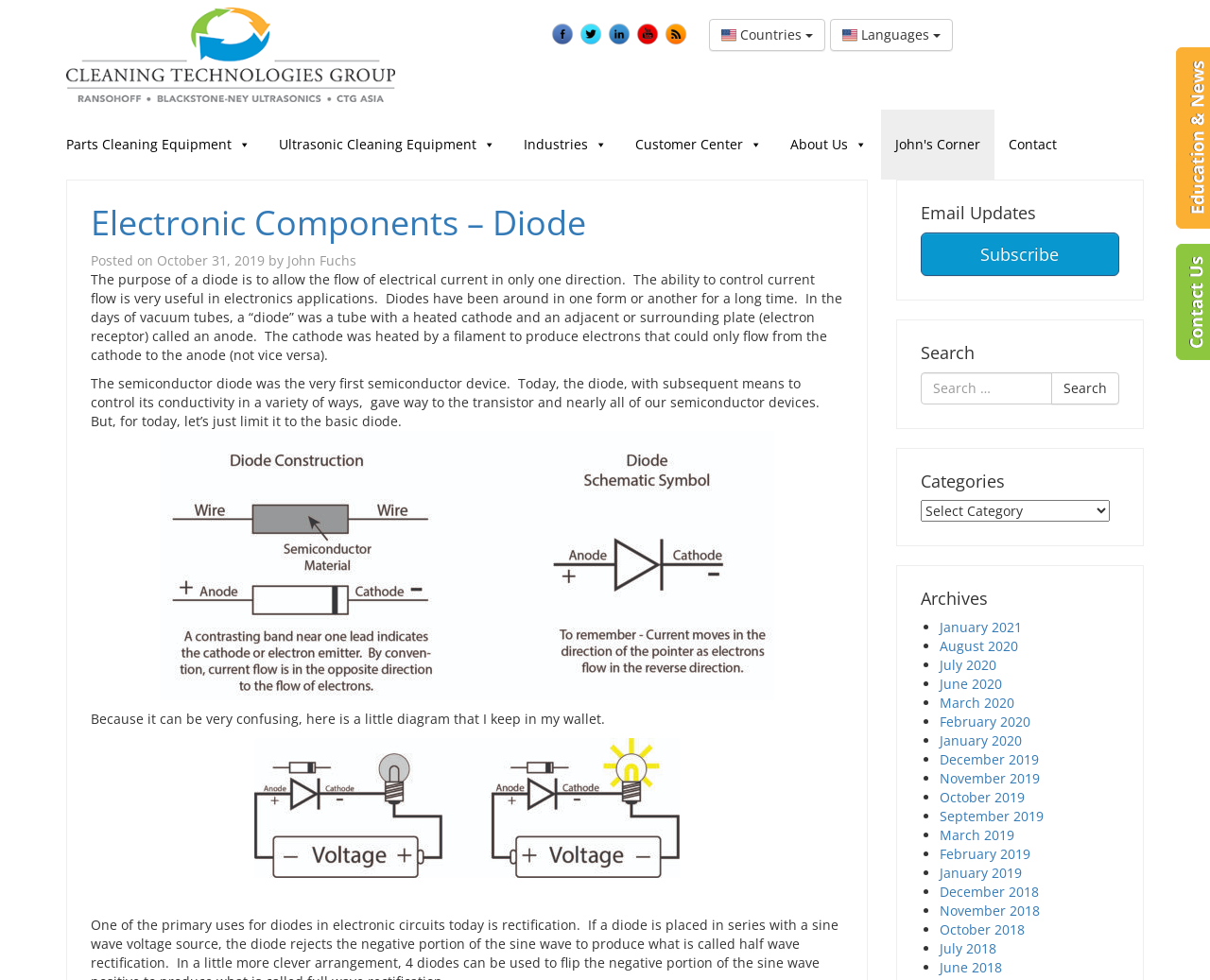Find the bounding box coordinates of the clickable element required to execute the following instruction: "Select a language from the 'English Languages' dropdown". Provide the coordinates as four float numbers between 0 and 1, i.e., [left, top, right, bottom].

[0.686, 0.019, 0.788, 0.052]